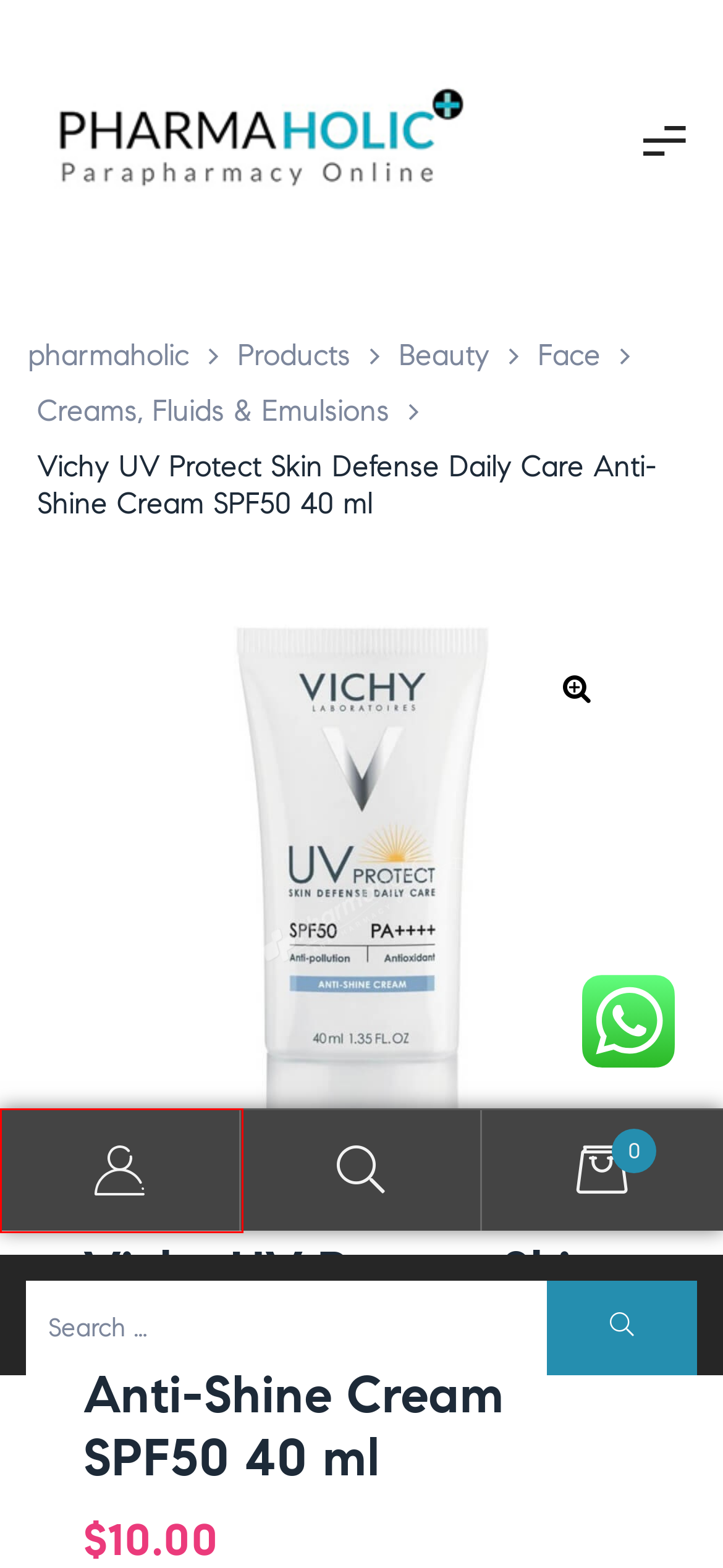You are given a screenshot of a webpage with a red rectangle bounding box around a UI element. Select the webpage description that best matches the new webpage after clicking the element in the bounding box. Here are the candidates:
A. My account - pharmaholic
B. Futuro 3M Elbow Support With Pressure Pads - pharmaholic
C. Large Gap - pharmaholic
D. ISIS Pharma Uveblock SPF80 Extreme Sun Protection Tinted Cream
E. Shop - pharmaholic
F. Landing - pharmaholic
G. Skin Types - pharmaholic
H. Hygiene - pharmaholic

A